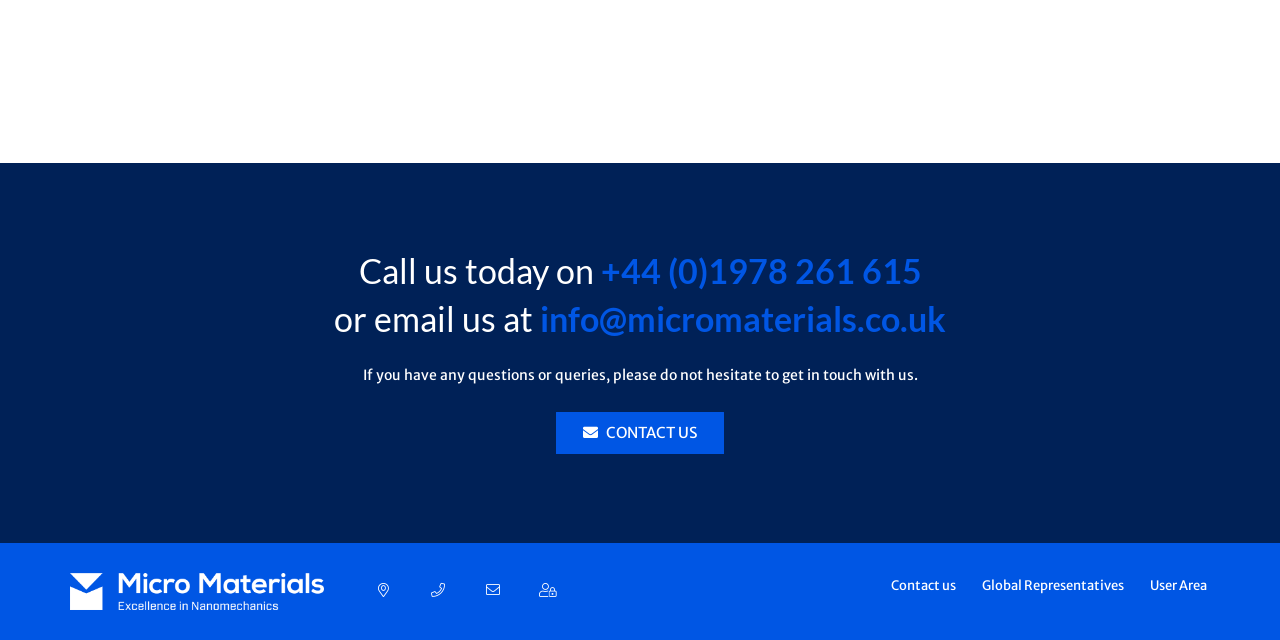Given the description: "aria-label="Email Us" title="Email Us"", determine the bounding box coordinates of the UI element. The coordinates should be formatted as four float numbers between 0 and 1, [left, top, right, bottom].

[0.371, 0.895, 0.399, 0.949]